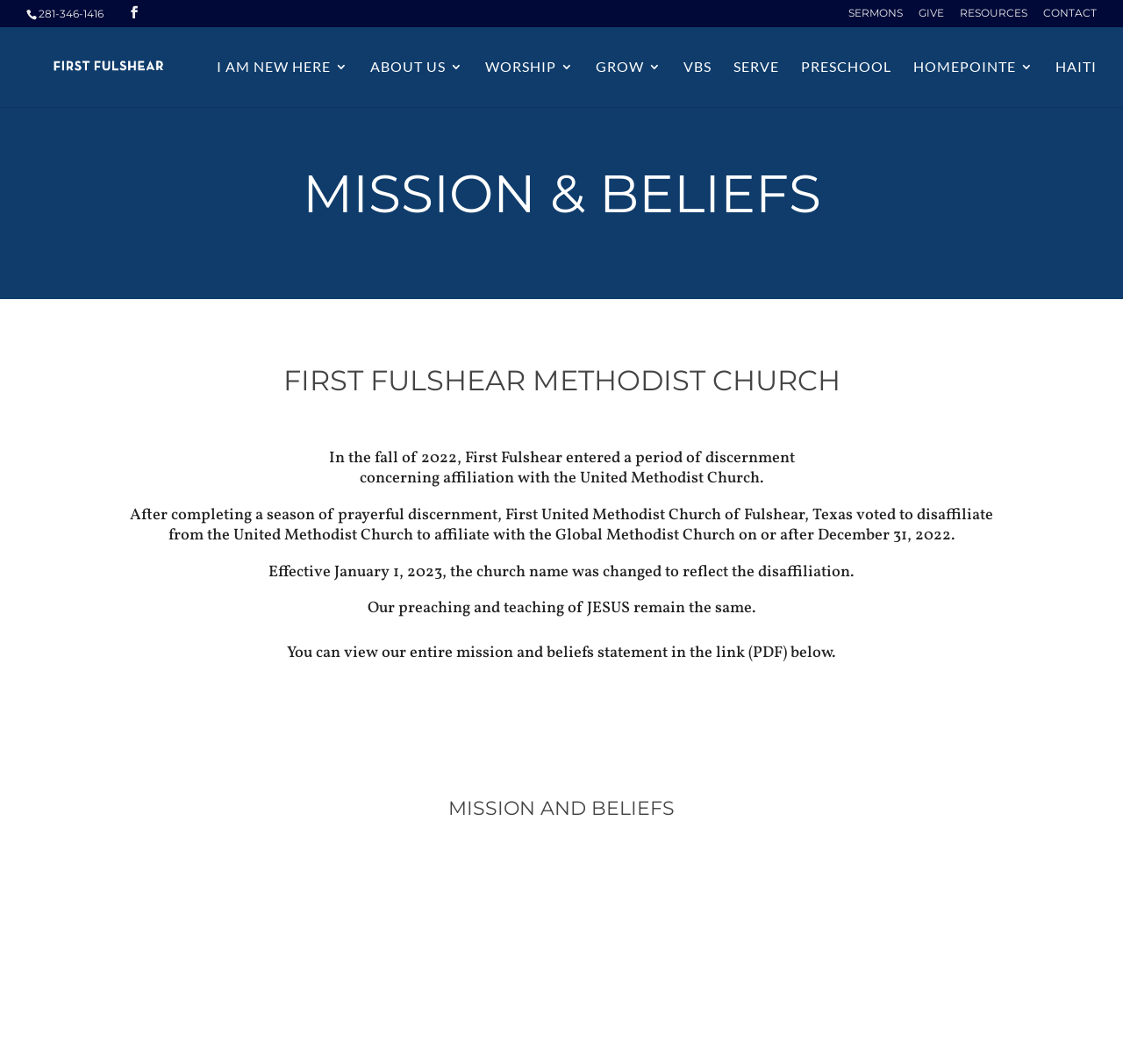Determine the main headline from the webpage and extract its text.

MISSION & BELIEFS